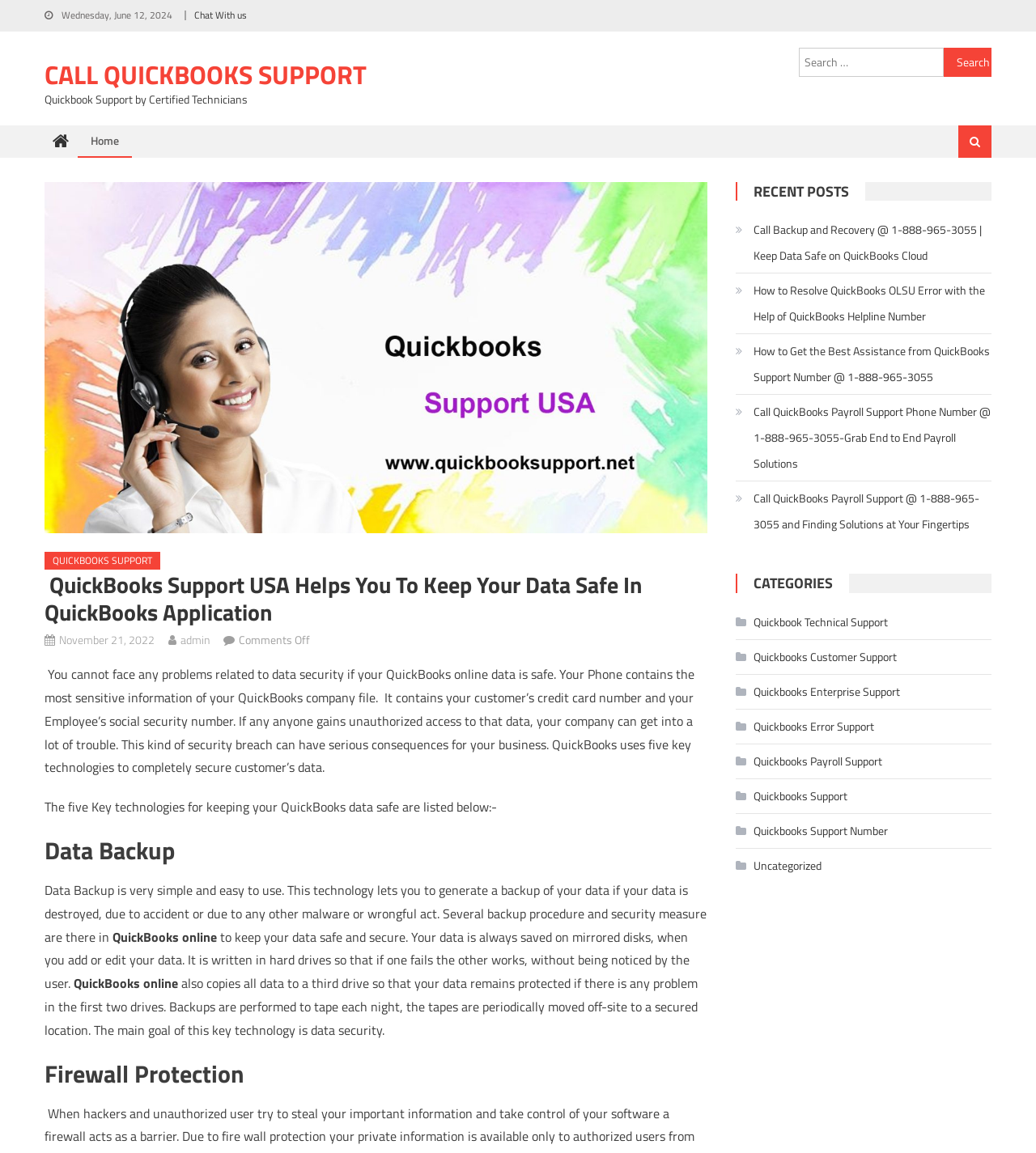Locate the bounding box coordinates of the clickable region necessary to complete the following instruction: "Chat with us". Provide the coordinates in the format of four float numbers between 0 and 1, i.e., [left, top, right, bottom].

[0.188, 0.006, 0.238, 0.02]